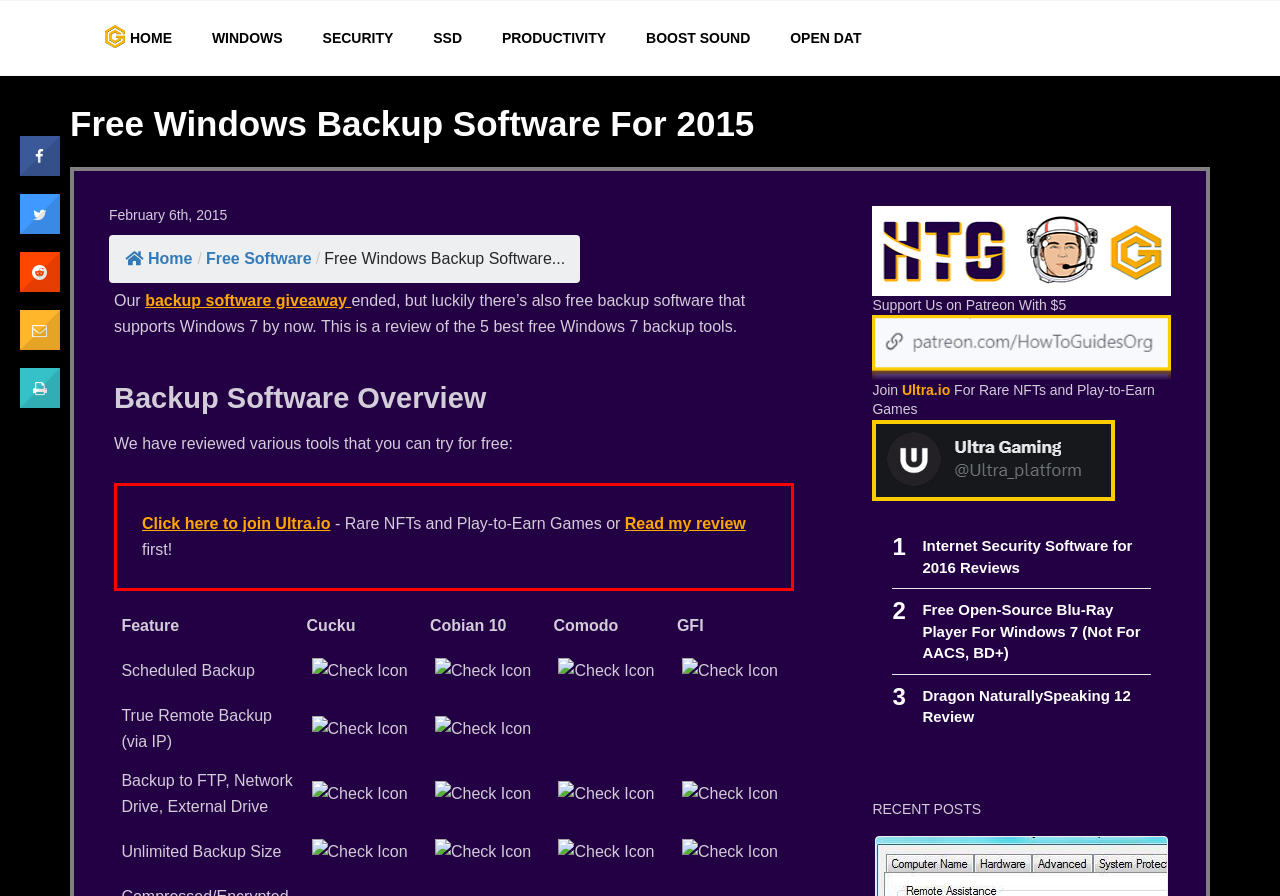Find the bounding box coordinates for the area you need to click to carry out the instruction: "Call (727) 277-7490". The coordinates should be four float numbers between 0 and 1, indicated as [left, top, right, bottom].

None